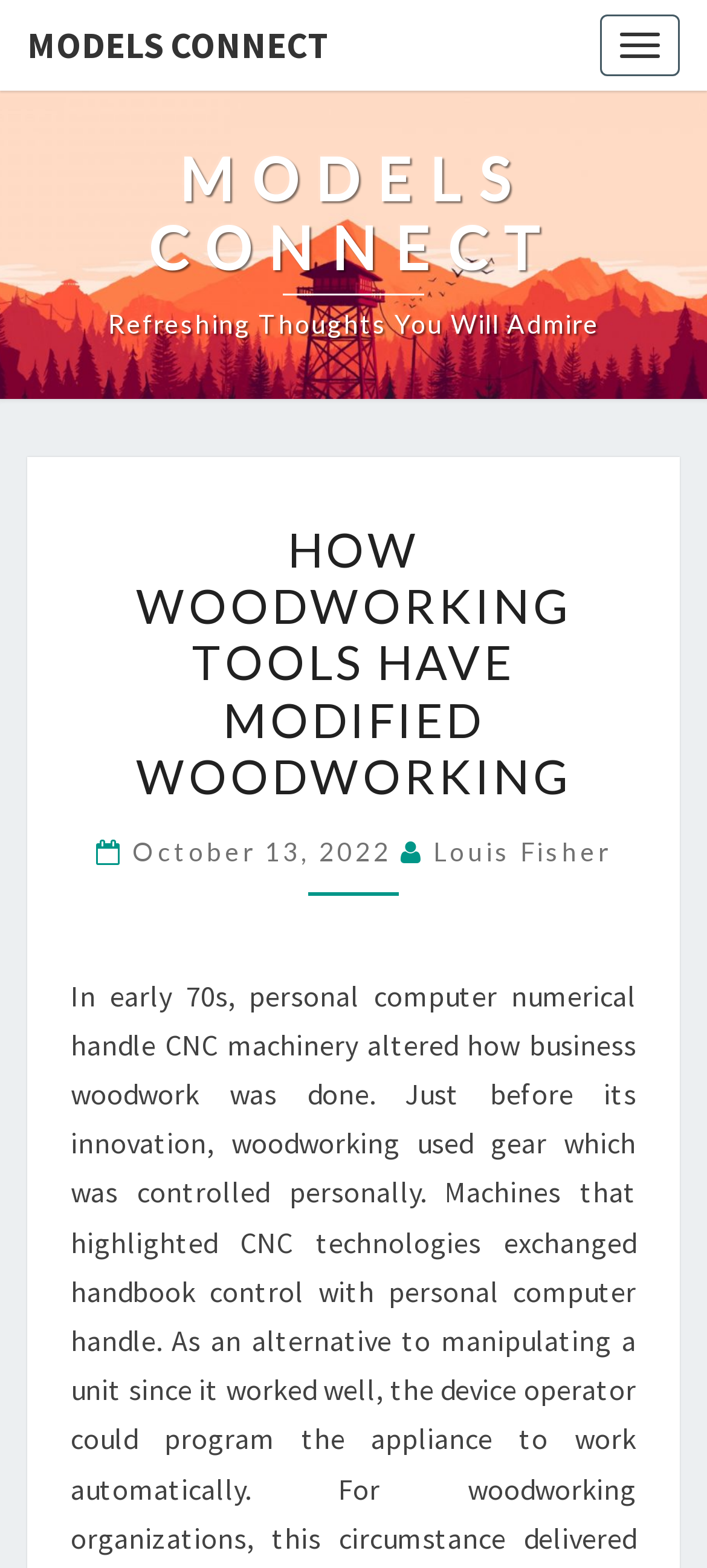What is the name of the website?
Craft a detailed and extensive response to the question.

The name of the website can be determined by looking at the top-left corner of the webpage, where the link 'MODELS CONNECT' is located, which suggests that it is the name of the website.